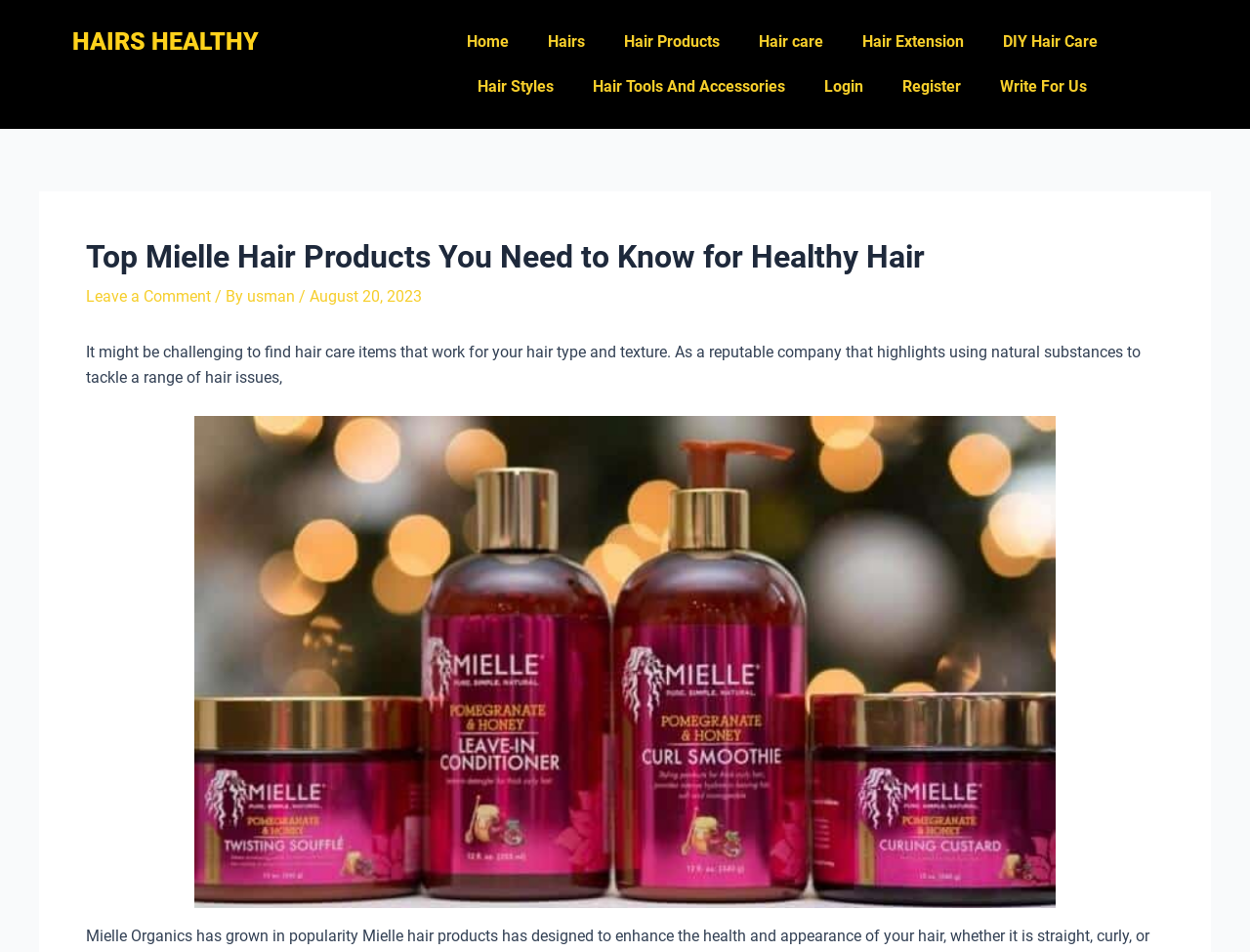Refer to the screenshot and answer the following question in detail:
What is the date of the article?

I found the date 'August 20, 2023' mentioned in the article section, which indicates when the article was published.